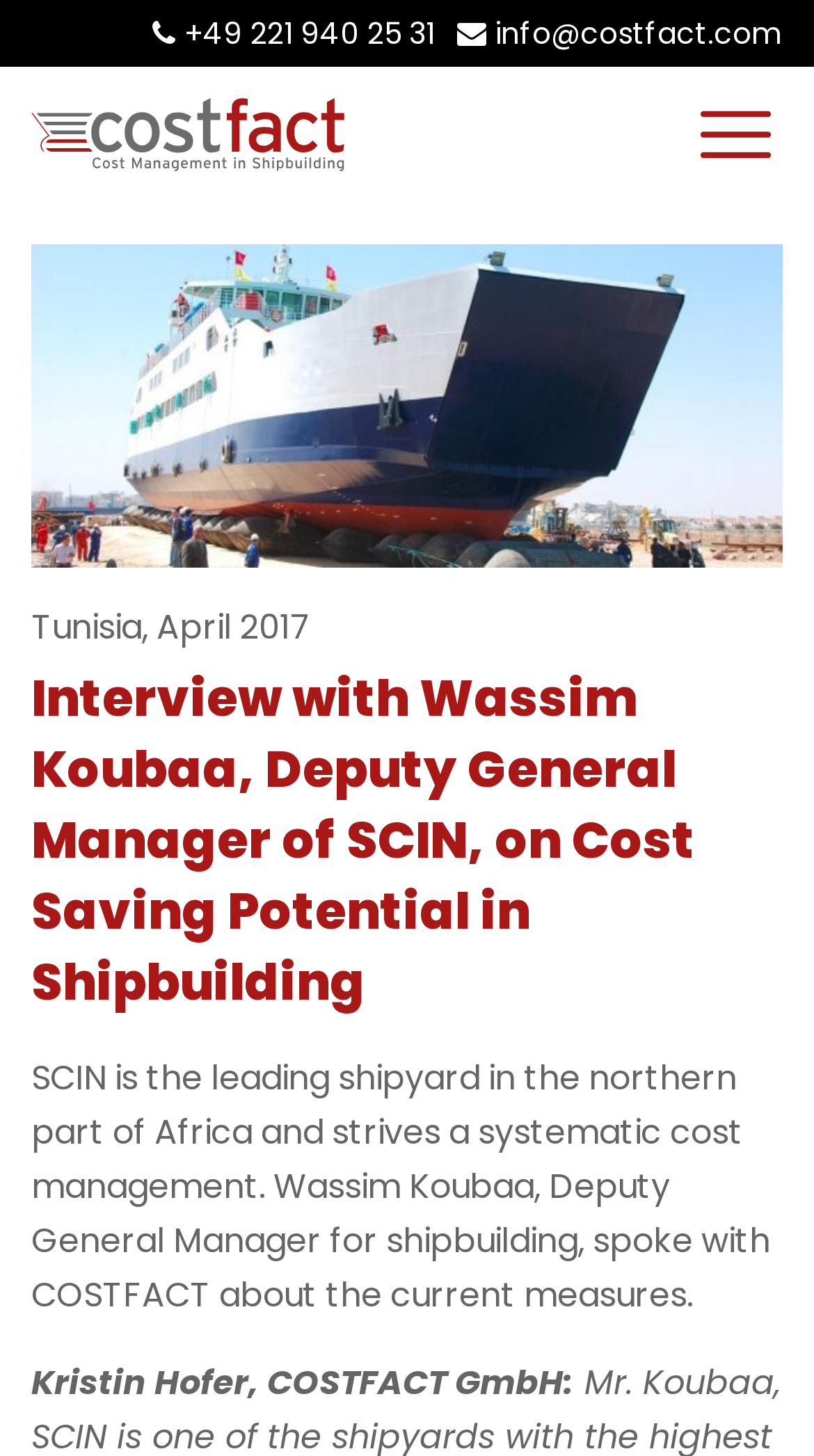Provide a comprehensive description of the webpage.

The webpage appears to be an interview article featuring Wassim Koubaa, Deputy General Manager of SCIN, a leading shipyard in northern Africa. At the top of the page, there are two contact links, one for a phone number and another for an email address, positioned side by side. Below these links, there is a smaller link with no text content. 

To the right of the smaller link, there is a small image. Above this image, there is a larger image that spans almost the entire width of the page. 

Below the larger image, there is a timestamp indicating that the interview took place in Tunisia in April 2017. The main heading of the article, "Interview with Wassim Koubaa, Deputy General Manager of SCIN, on Cost Saving Potential in Shipbuilding", is positioned below the timestamp. 

The main content of the article is a summary of the interview, which describes SCIN's systematic cost management approach and Wassim Koubaa's discussion with COSTFACT about current measures. This text is followed by a quote or question from Kristin Hofer, COSTFACT GmbH, at the very bottom of the page.